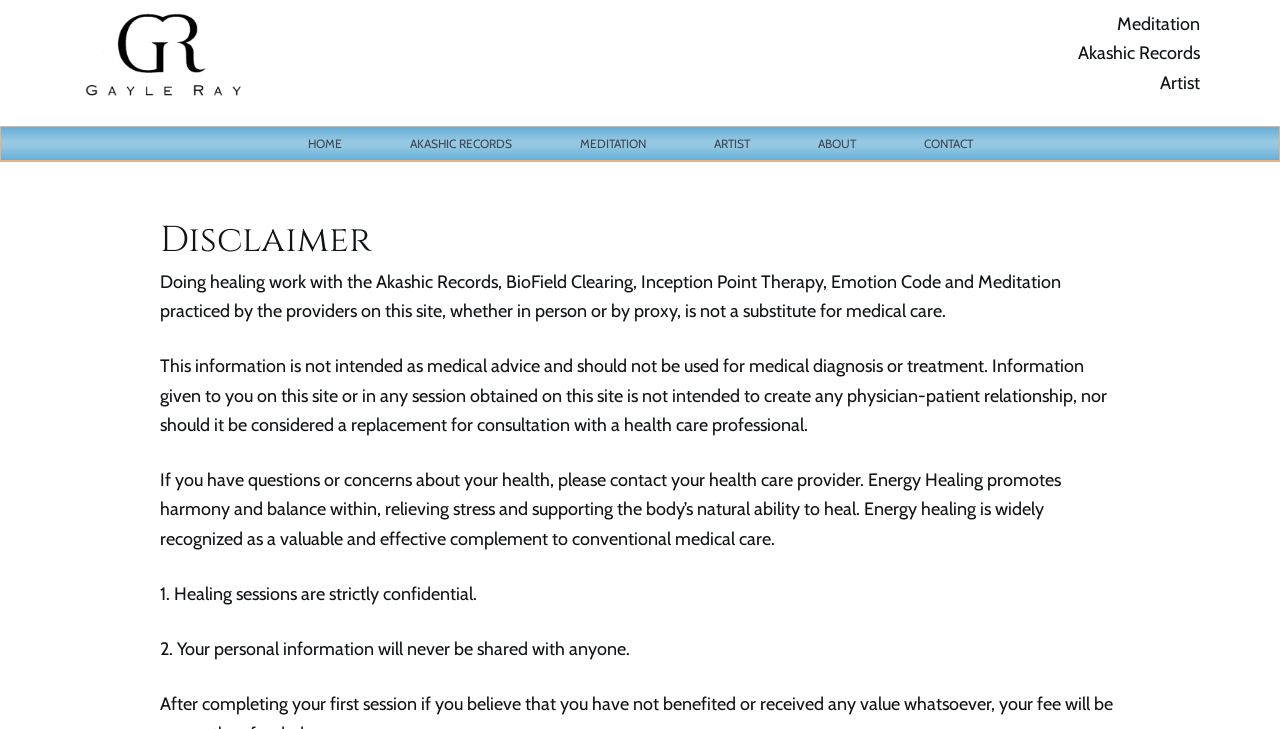Please provide a short answer using a single word or phrase for the question:
What is the name of the website?

Gayle Ray Healing